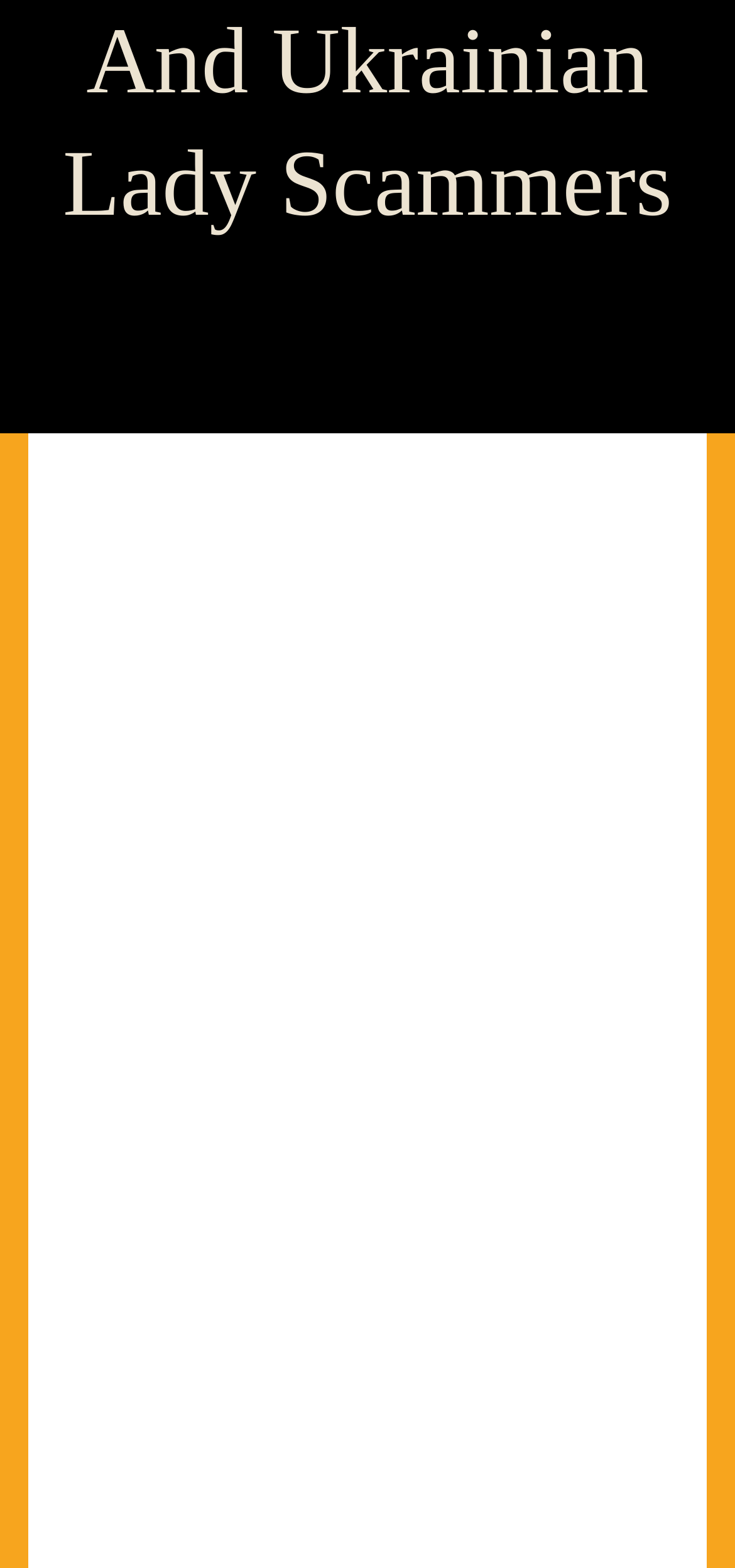Given the element description "Vị trí" in the screenshot, predict the bounding box coordinates of that UI element.

[0.05, 0.053, 0.95, 0.092]